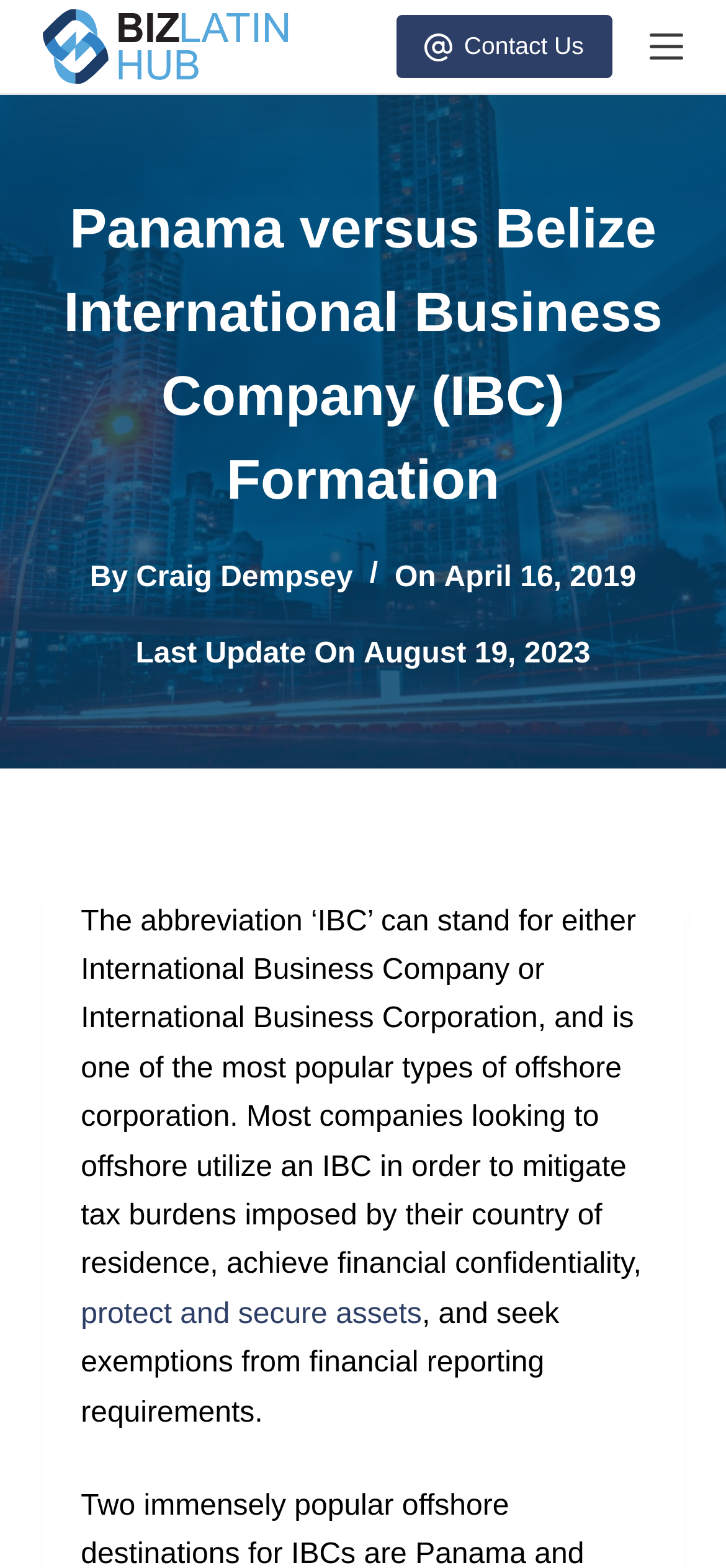Determine the main headline of the webpage and provide its text.

Panama versus Belize International Business Company (IBC) Formation